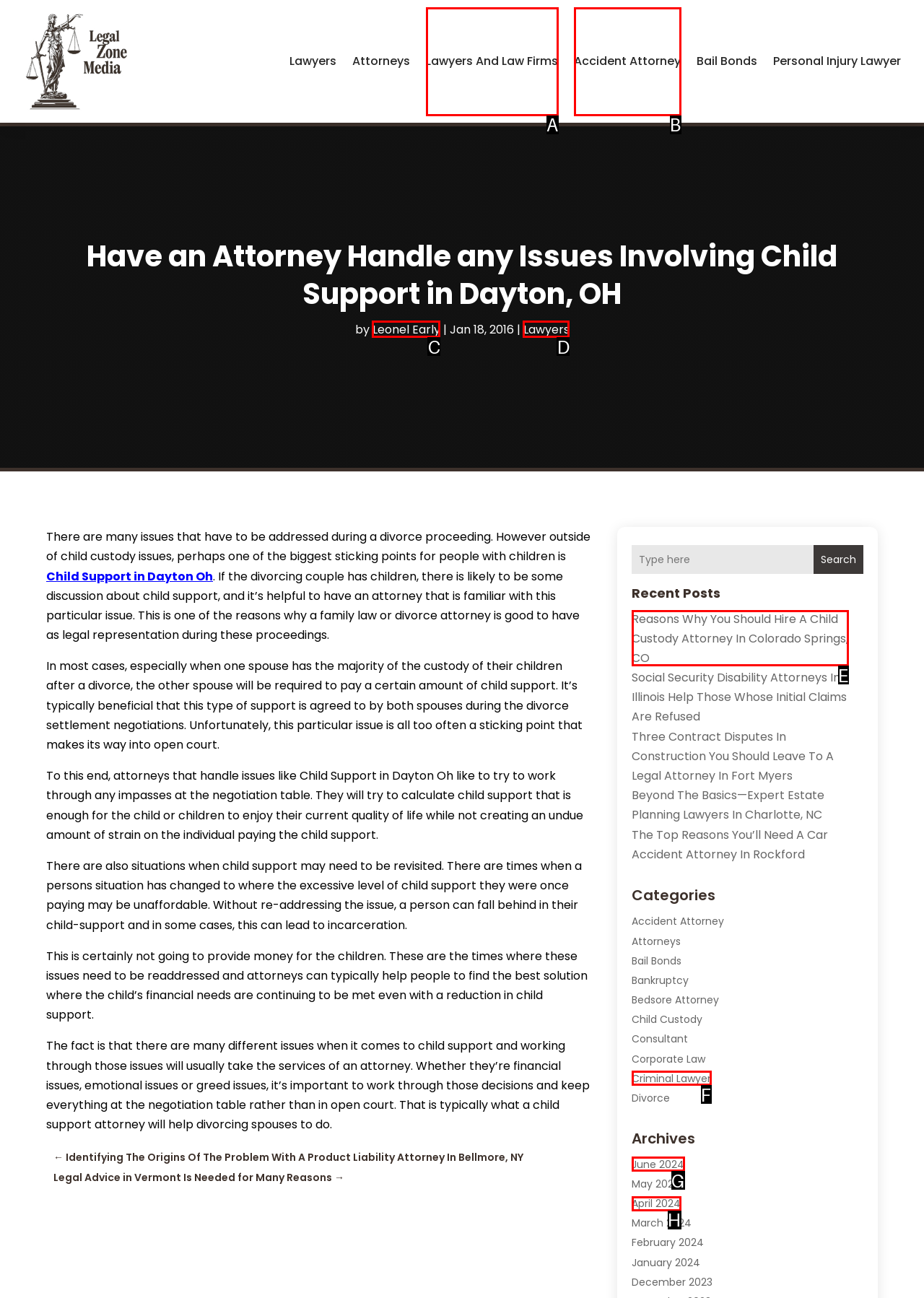From the given choices, indicate the option that best matches: Lawyers
State the letter of the chosen option directly.

D